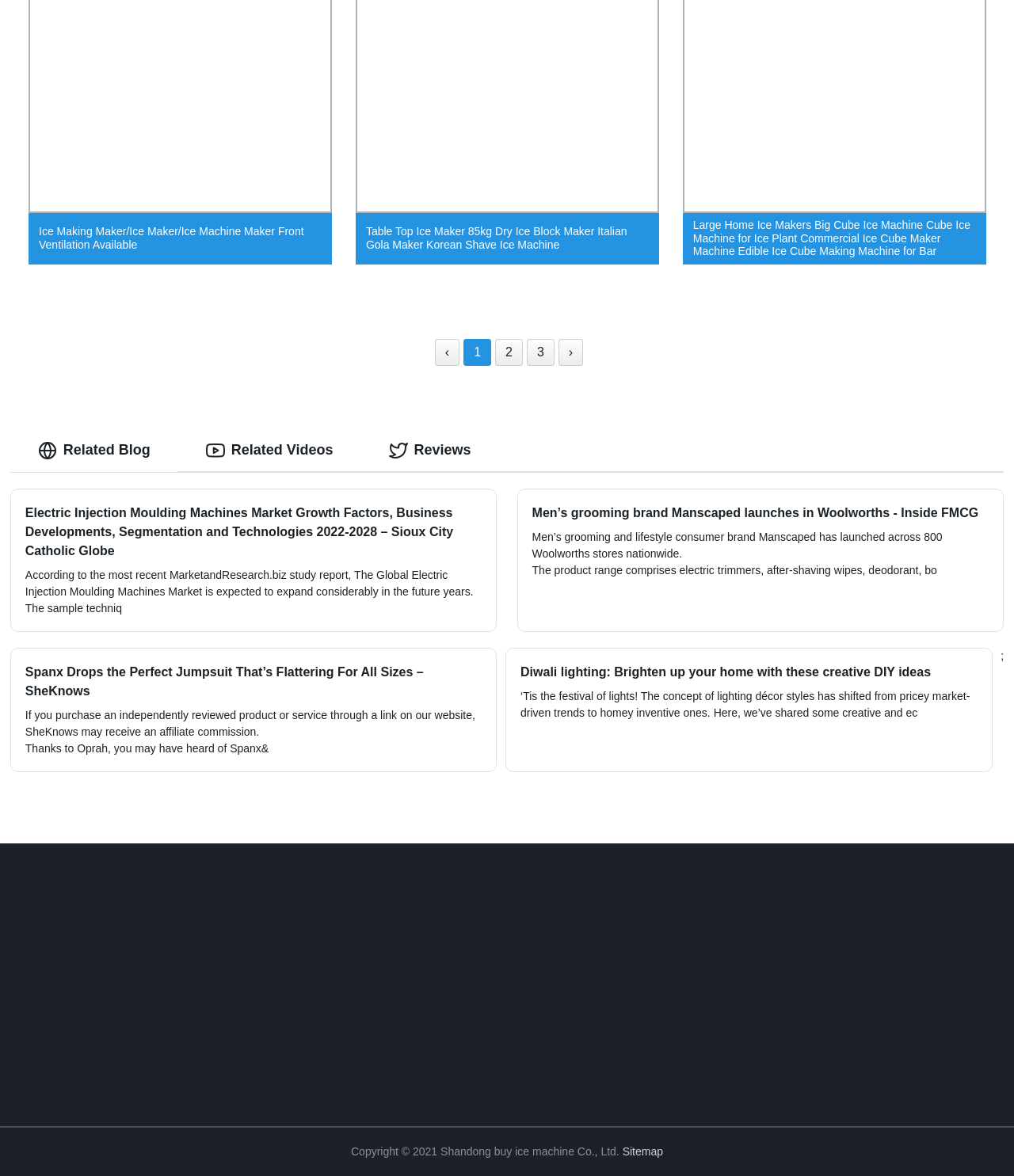Provide your answer in a single word or phrase: 
What is the purpose of the 'HOT MENU' section?

Navigation